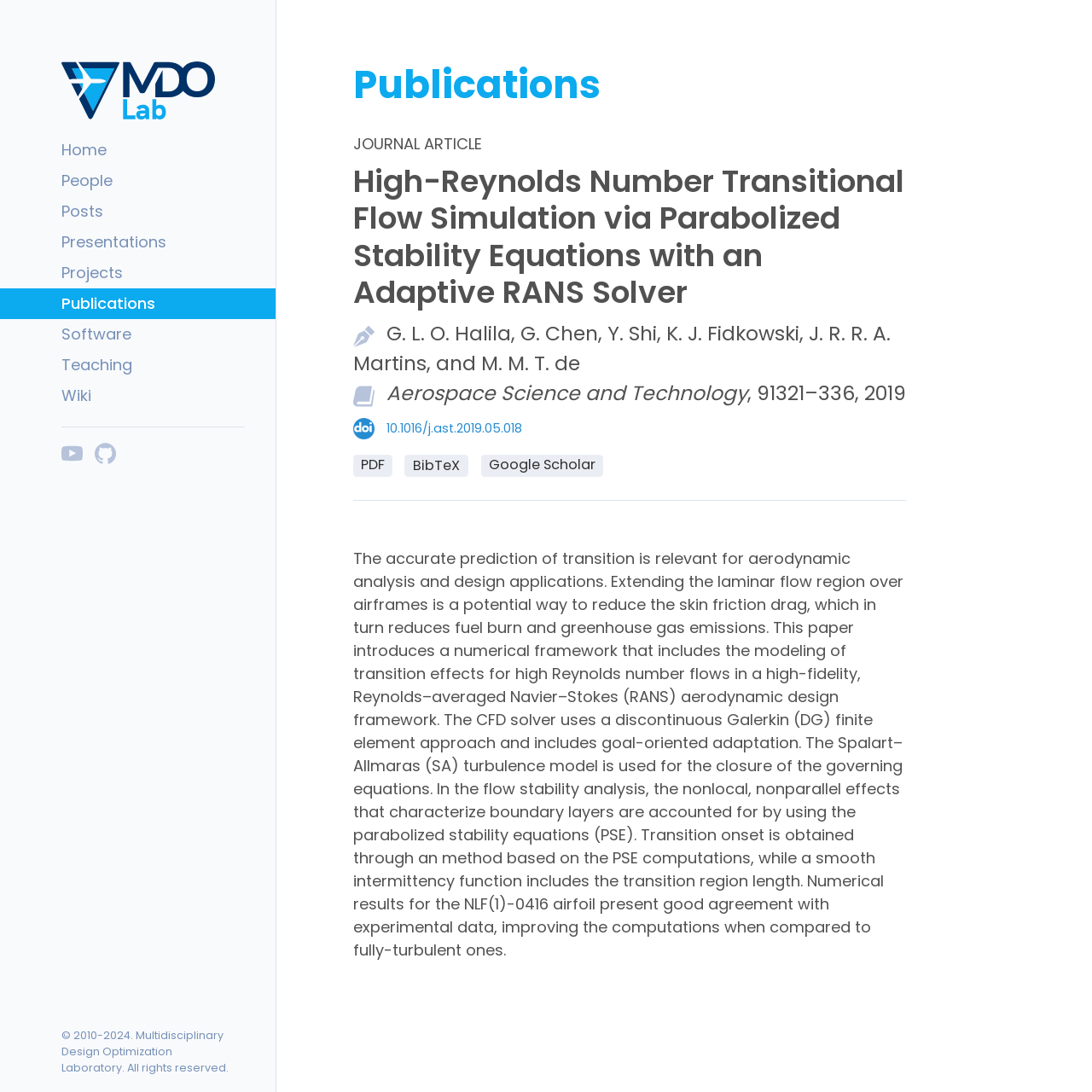Find the bounding box coordinates for the area that should be clicked to accomplish the instruction: "See the code on GitHub".

[0.087, 0.405, 0.107, 0.425]